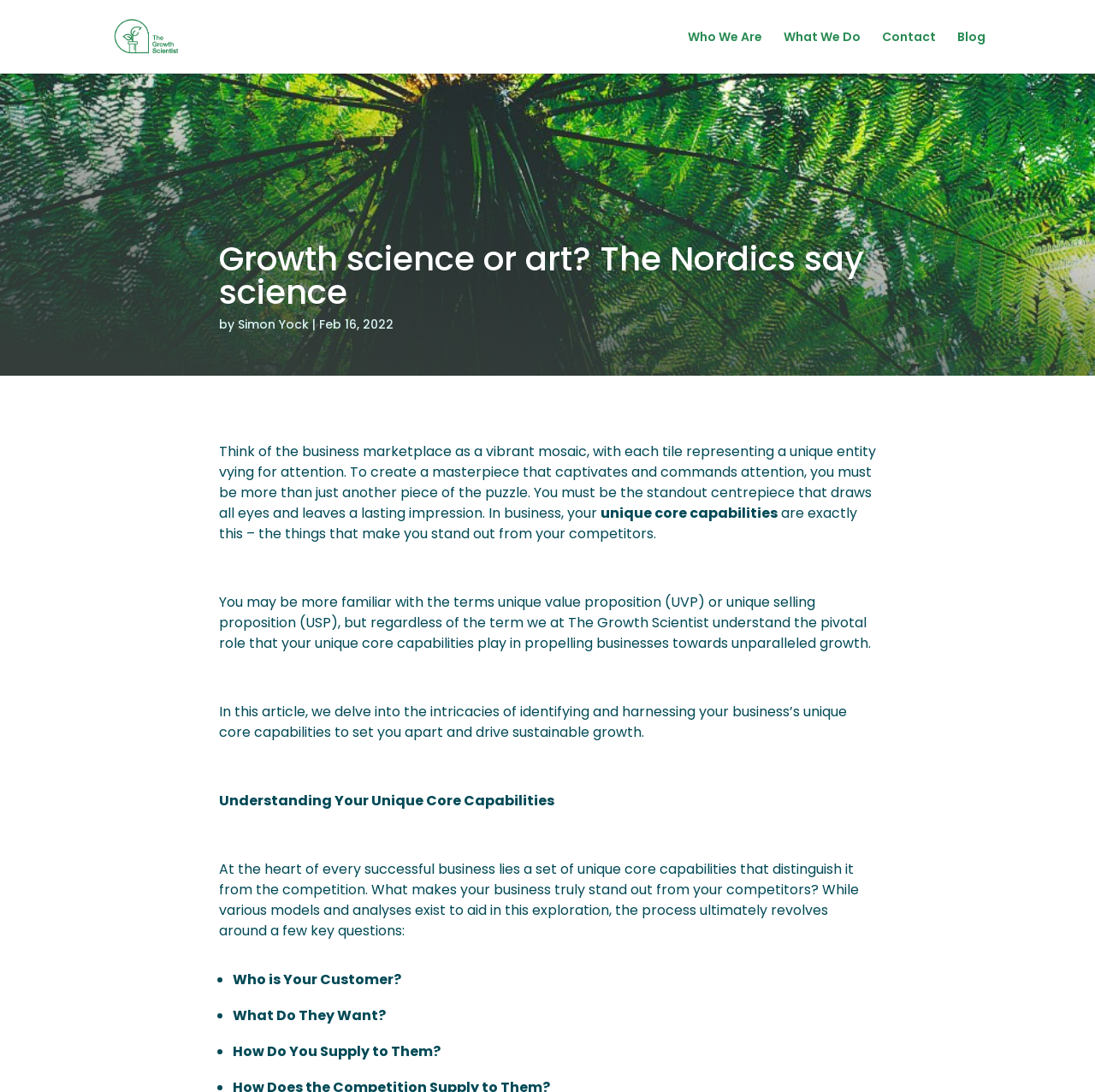Predict the bounding box for the UI component with the following description: "Crypto".

None